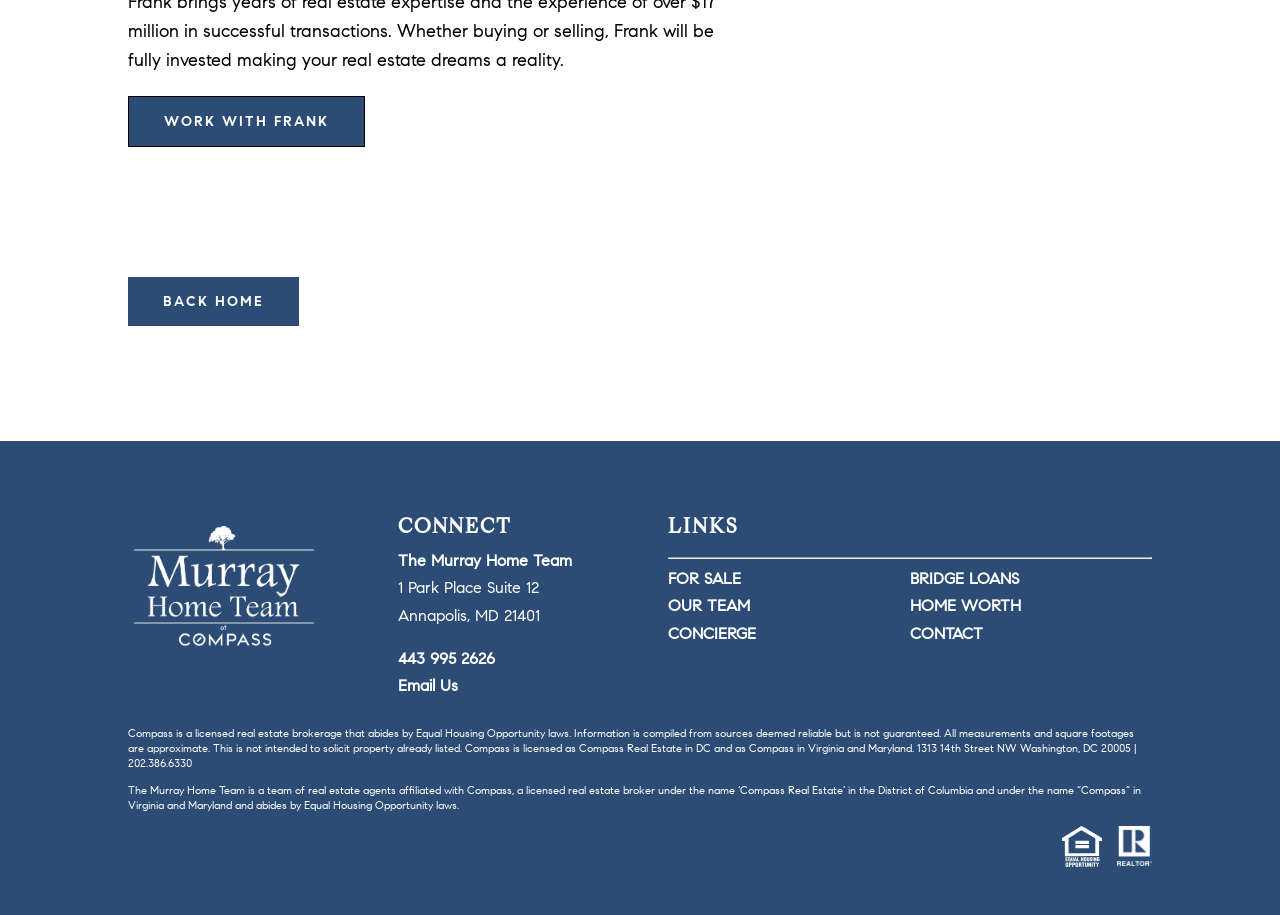Answer the question in a single word or phrase:
What is the address of the team's office?

1 Park Place Suite 12, Annapolis, MD 21401